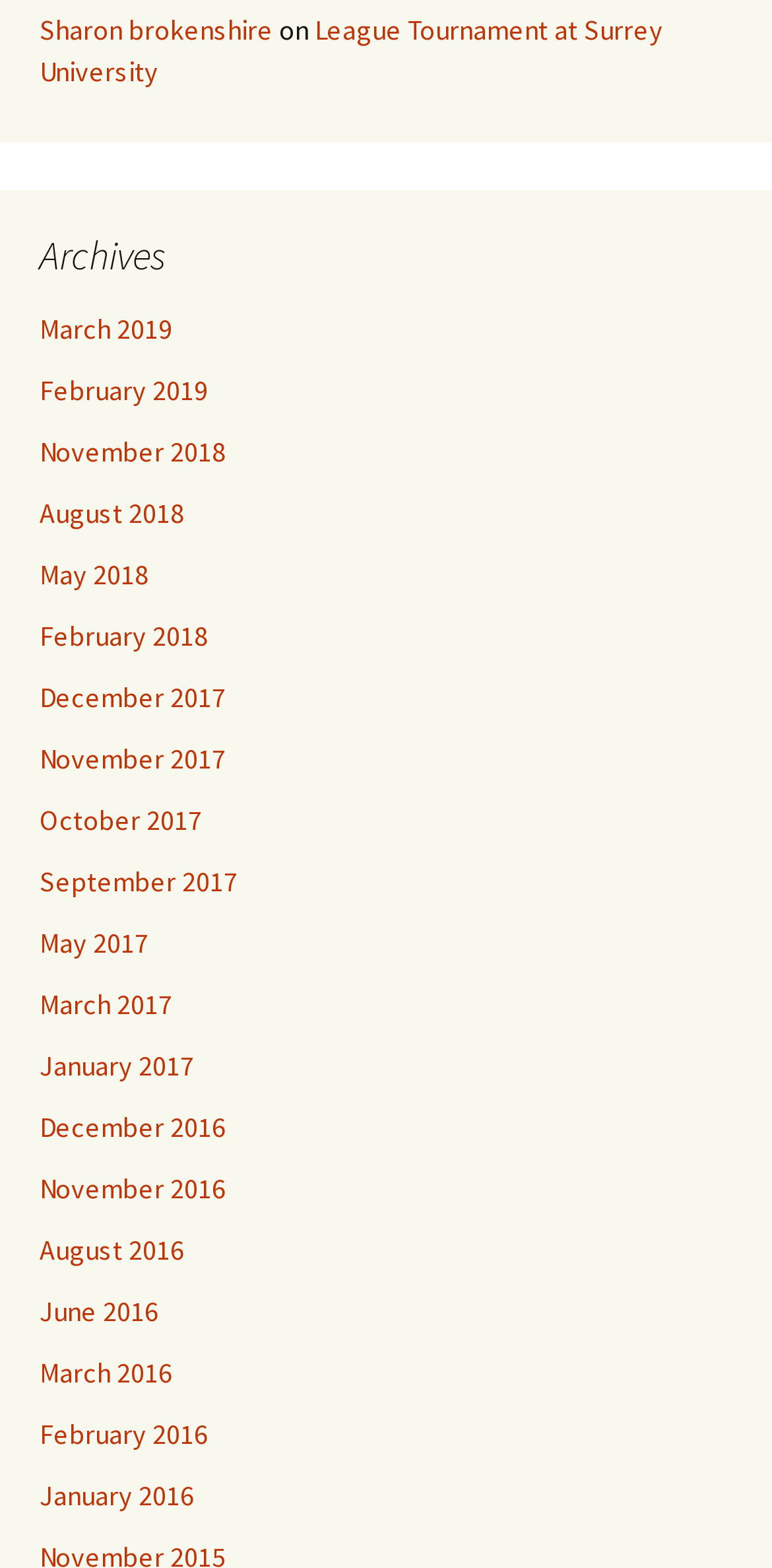Using the description "League Tournament at Surrey University", predict the bounding box of the relevant HTML element.

[0.051, 0.008, 0.859, 0.057]